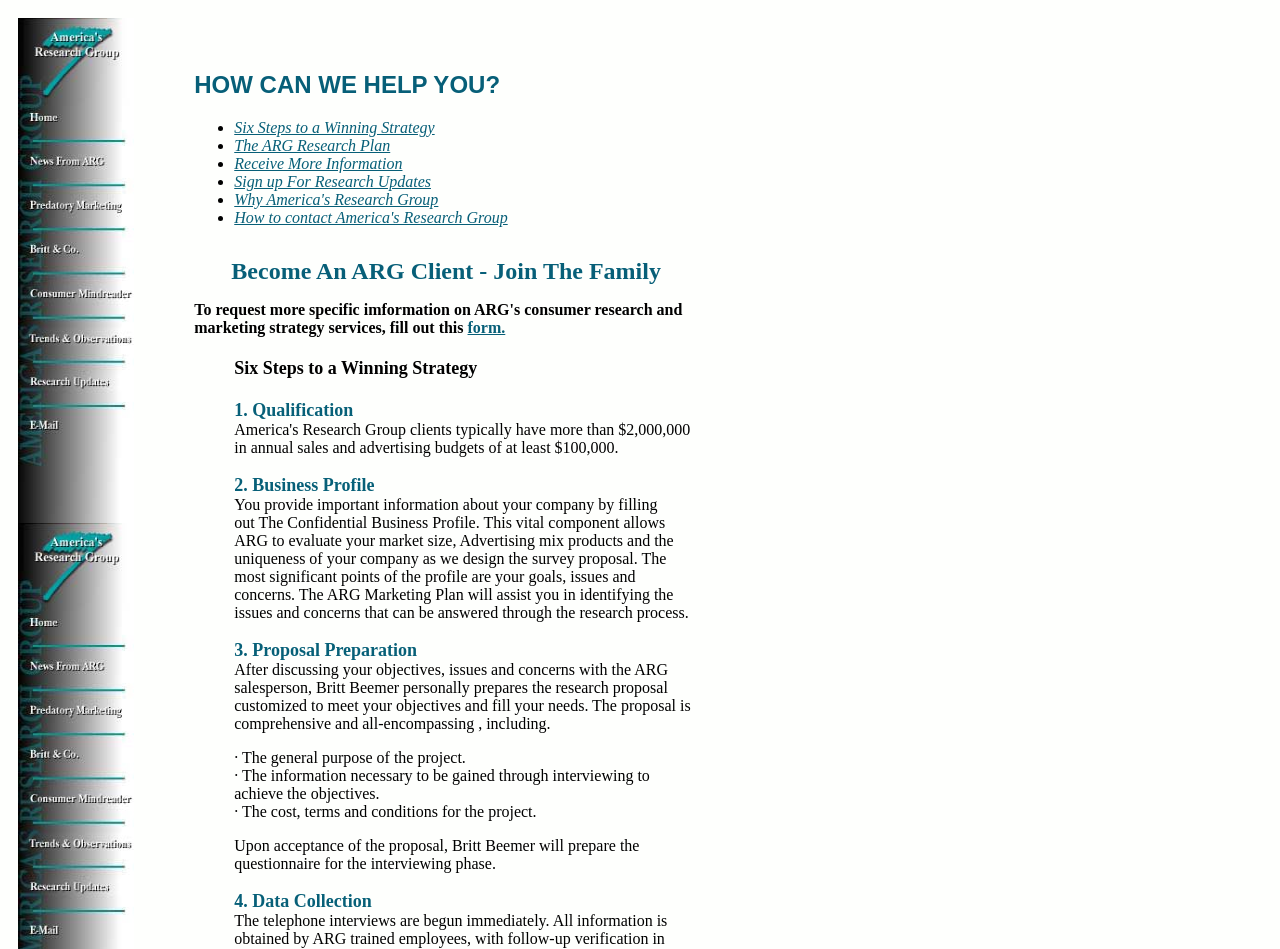What is the fourth step in the ARG Research Plan?
Respond with a short answer, either a single word or a phrase, based on the image.

Data Collection